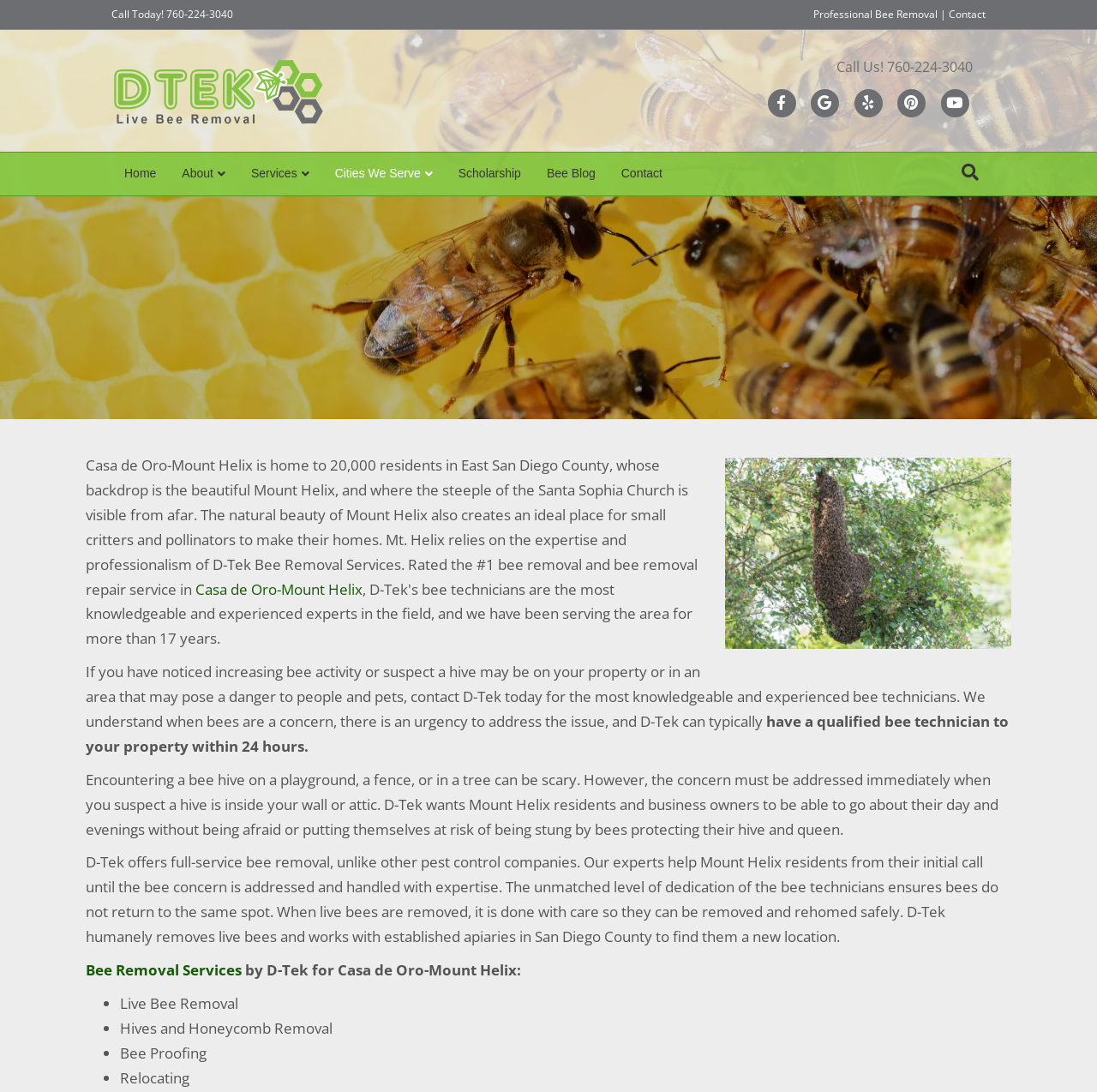Bounding box coordinates should be in the format (top-left x, top-left y, bottom-right x, bottom-right y) and all values should be floating point numbers between 0 and 1. Determine the bounding box coordinate for the UI element described as: Home

[0.102, 0.14, 0.154, 0.179]